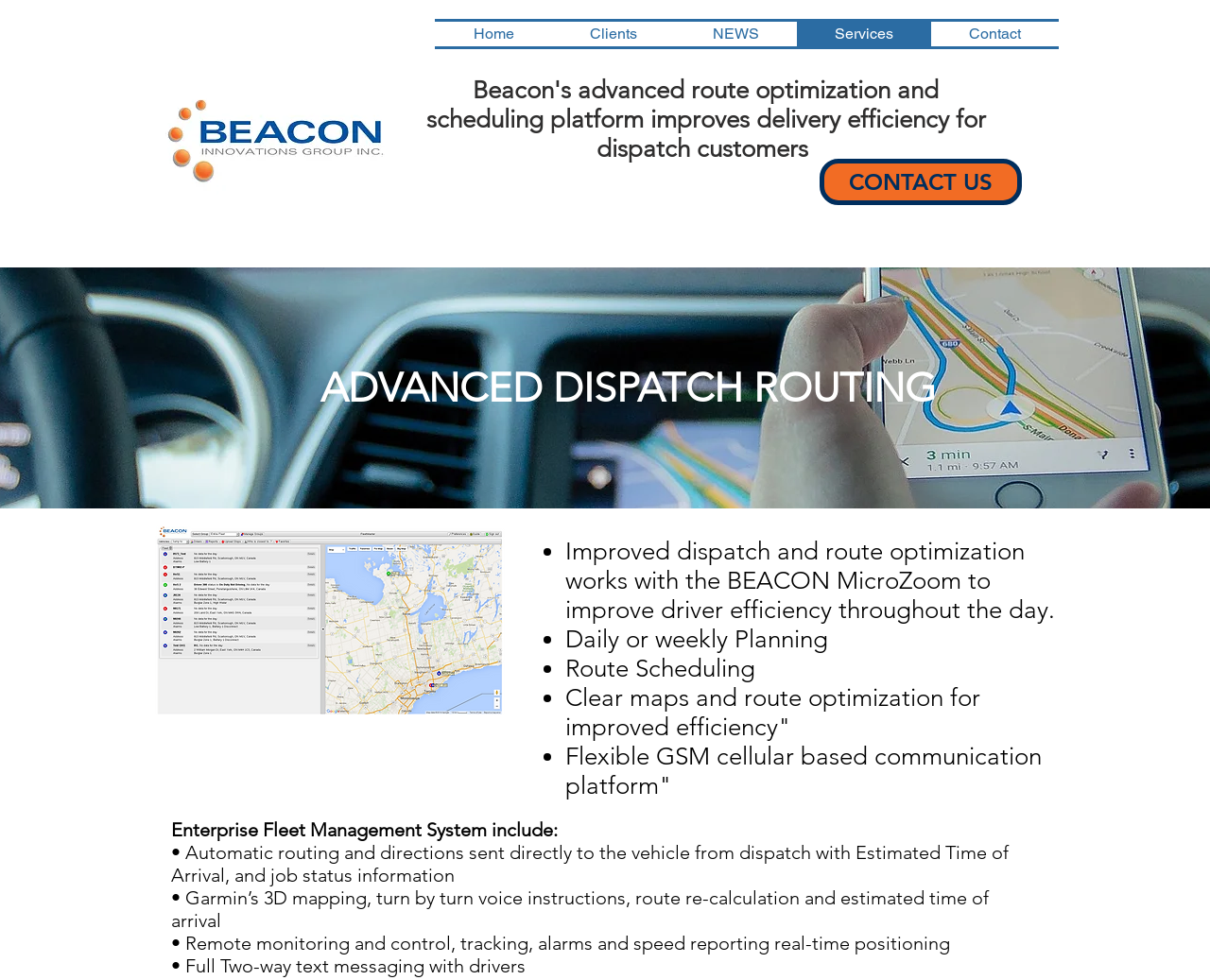Based on the image, provide a detailed response to the question:
What is included in the Enterprise Fleet Management System?

The webpage lists several features of the Enterprise Fleet Management System, including automatic routing and directions sent directly to the vehicle from dispatch with Estimated Time of Arrival, and job status information.